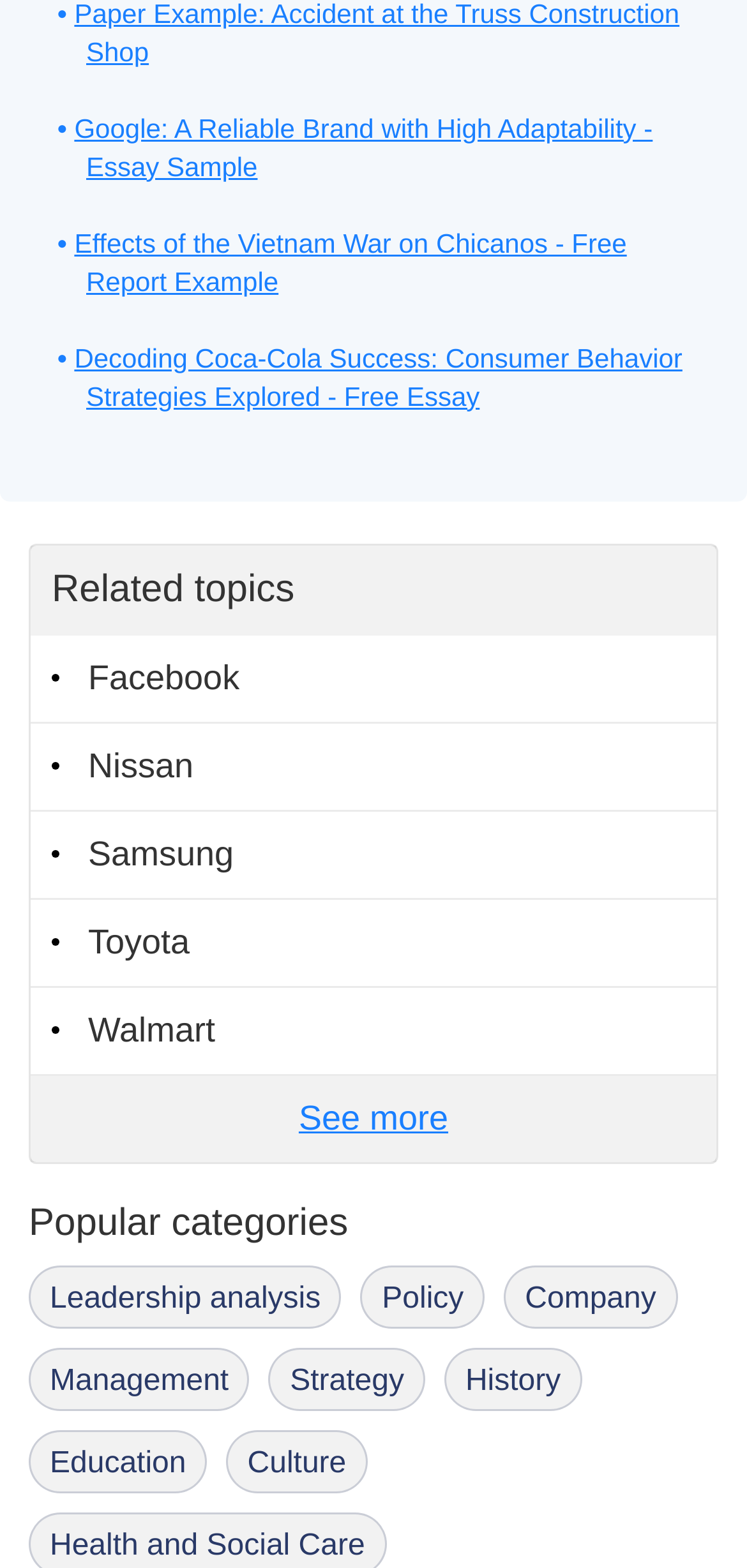Please locate the clickable area by providing the bounding box coordinates to follow this instruction: "Browse education category".

[0.038, 0.912, 0.277, 0.952]